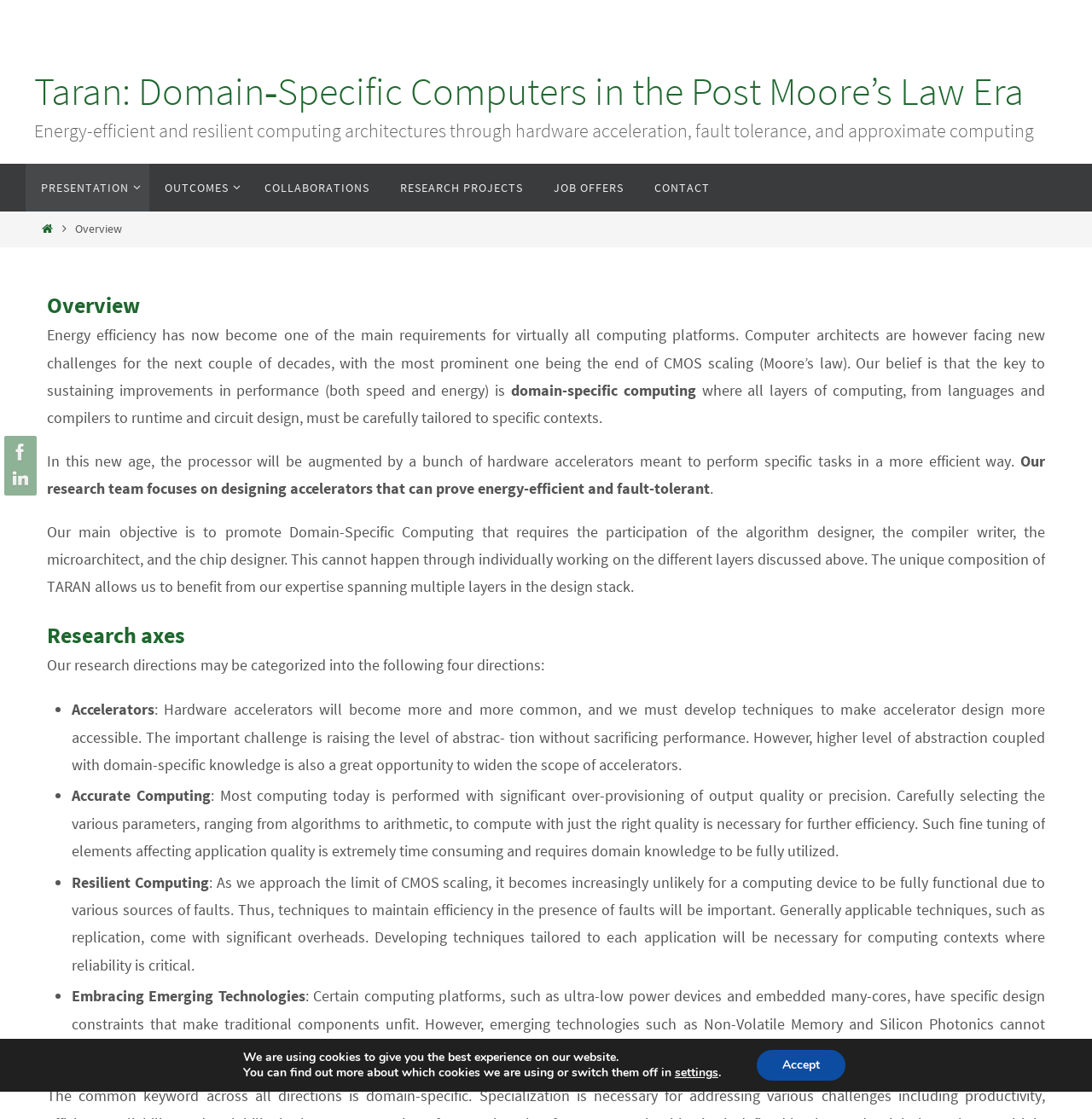Using the description "name="subscribe" value="Subscribe"", predict the bounding box of the relevant HTML element.

None